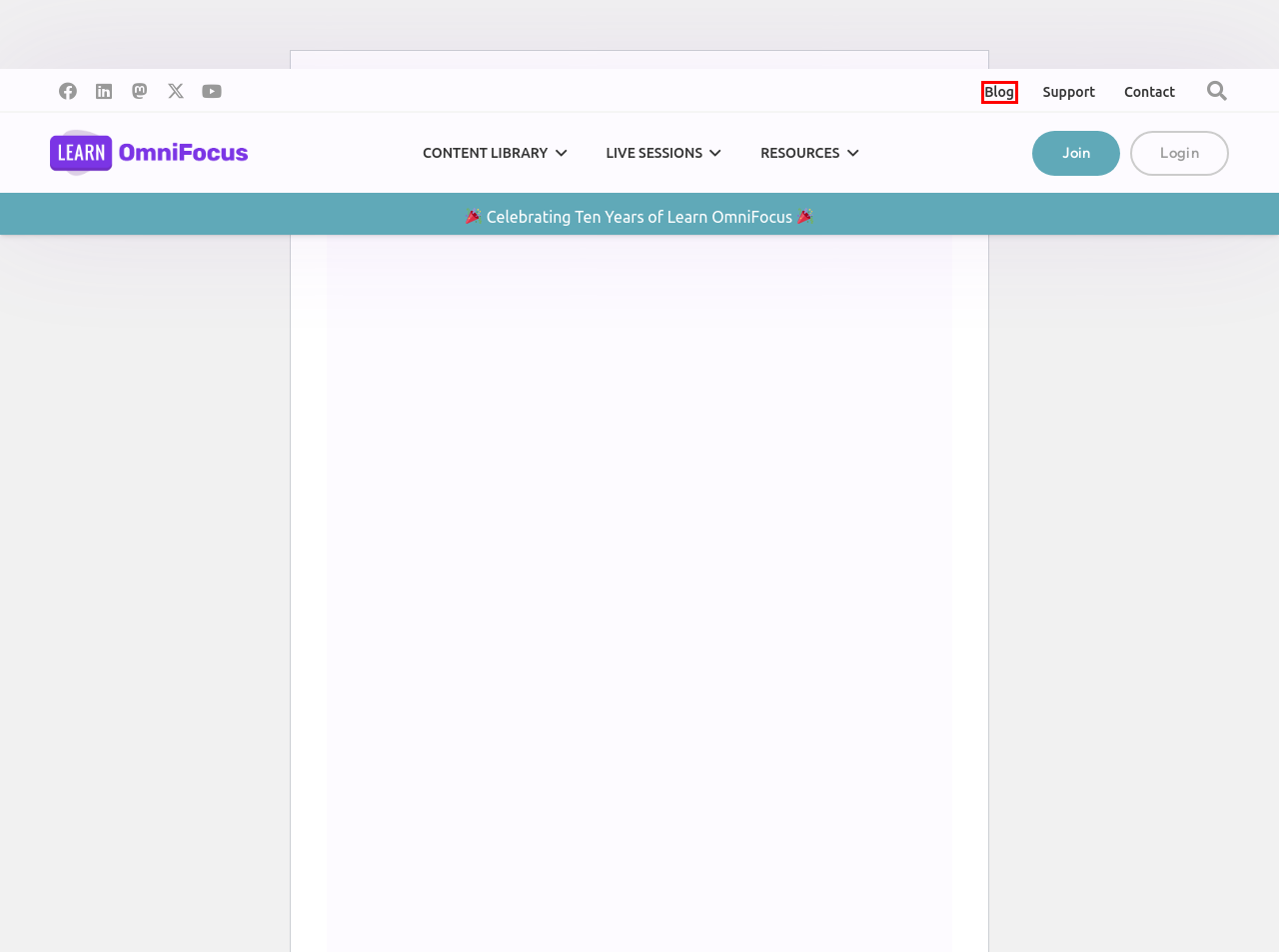You have a screenshot of a webpage with a red bounding box highlighting a UI element. Your task is to select the best webpage description that corresponds to the new webpage after clicking the element. Here are the descriptions:
A. Learn OmniFocus Turns Ten  - Learn OmniFocus
B. My Account  - Learn OmniFocus
C. Upcoming LIVE Sessions  - Learn OmniFocus
D. Learn OmniFocus Membership  - Learn OmniFocus
E. Contact Learn OmniFocus  - Learn OmniFocus
F. Knowledge Base Archive  - Learn OmniFocus
G. OmniFocus Tutorials, Articles & Courses - Learn OmniFocus
H. Blog  - Learn OmniFocus

H